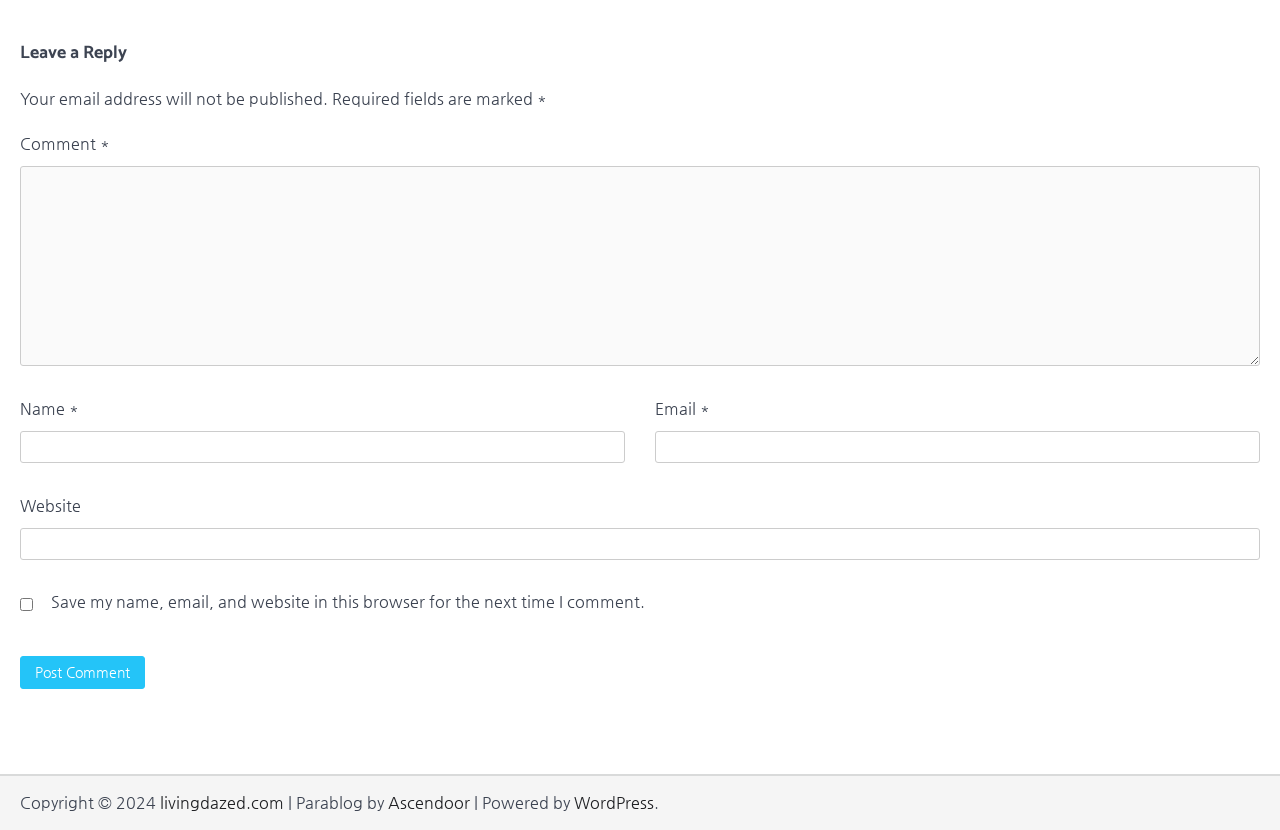Find the bounding box coordinates for the HTML element specified by: "parent_node: Name * name="author"".

[0.016, 0.519, 0.488, 0.557]